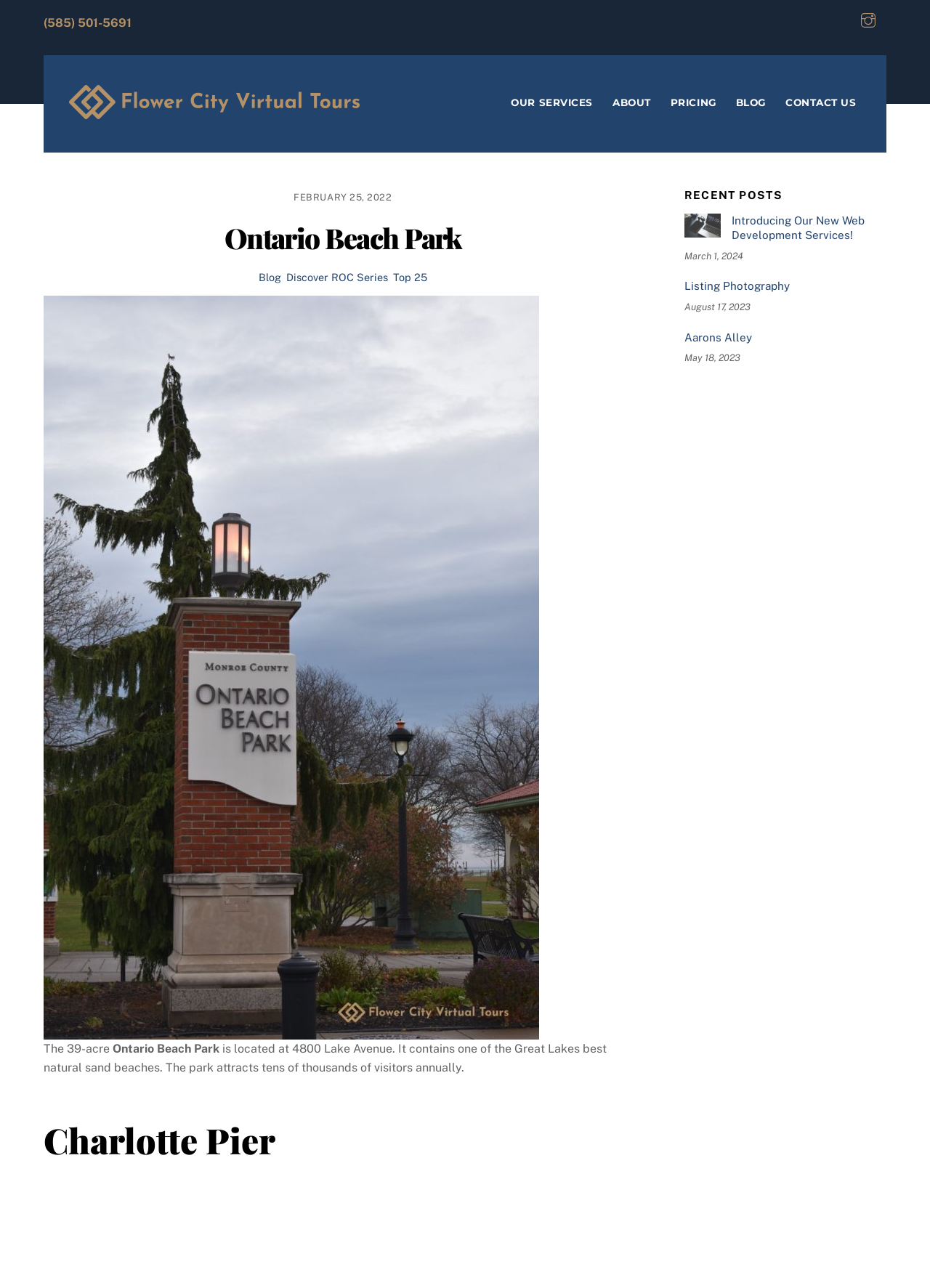Please determine the bounding box coordinates of the element's region to click in order to carry out the following instruction: "Visit Instagram". The coordinates should be four float numbers between 0 and 1, i.e., [left, top, right, bottom].

[0.918, 0.009, 0.949, 0.02]